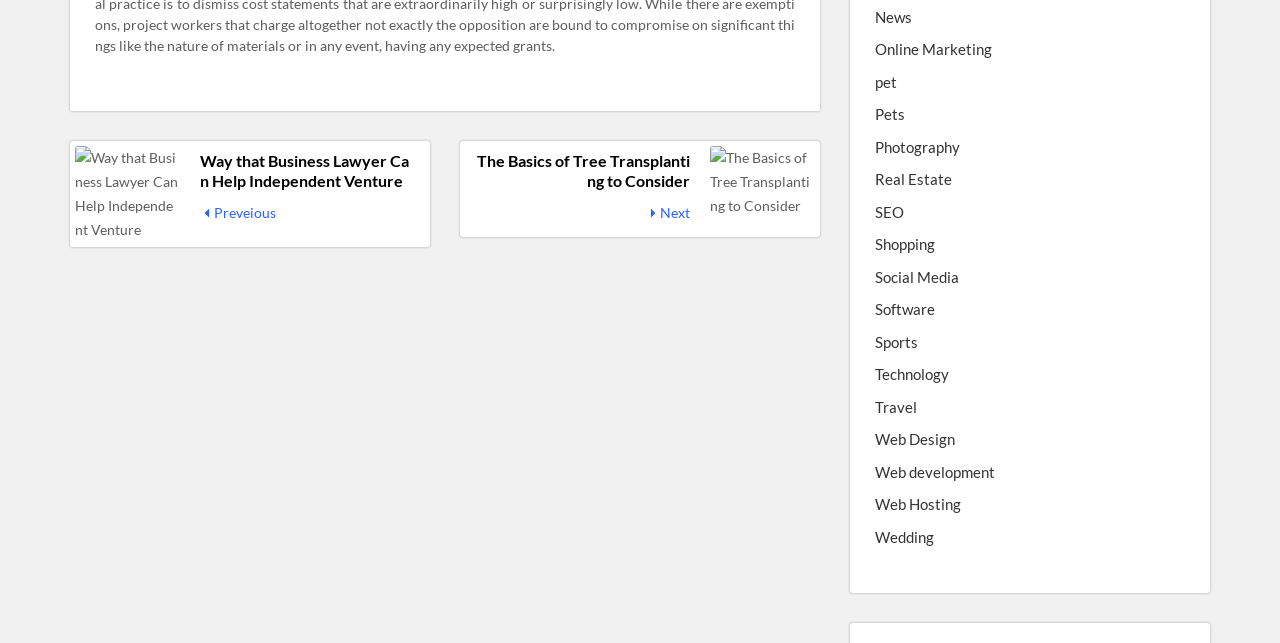Are the categories on the right side in alphabetical order?
Based on the screenshot, provide a one-word or short-phrase response.

Yes